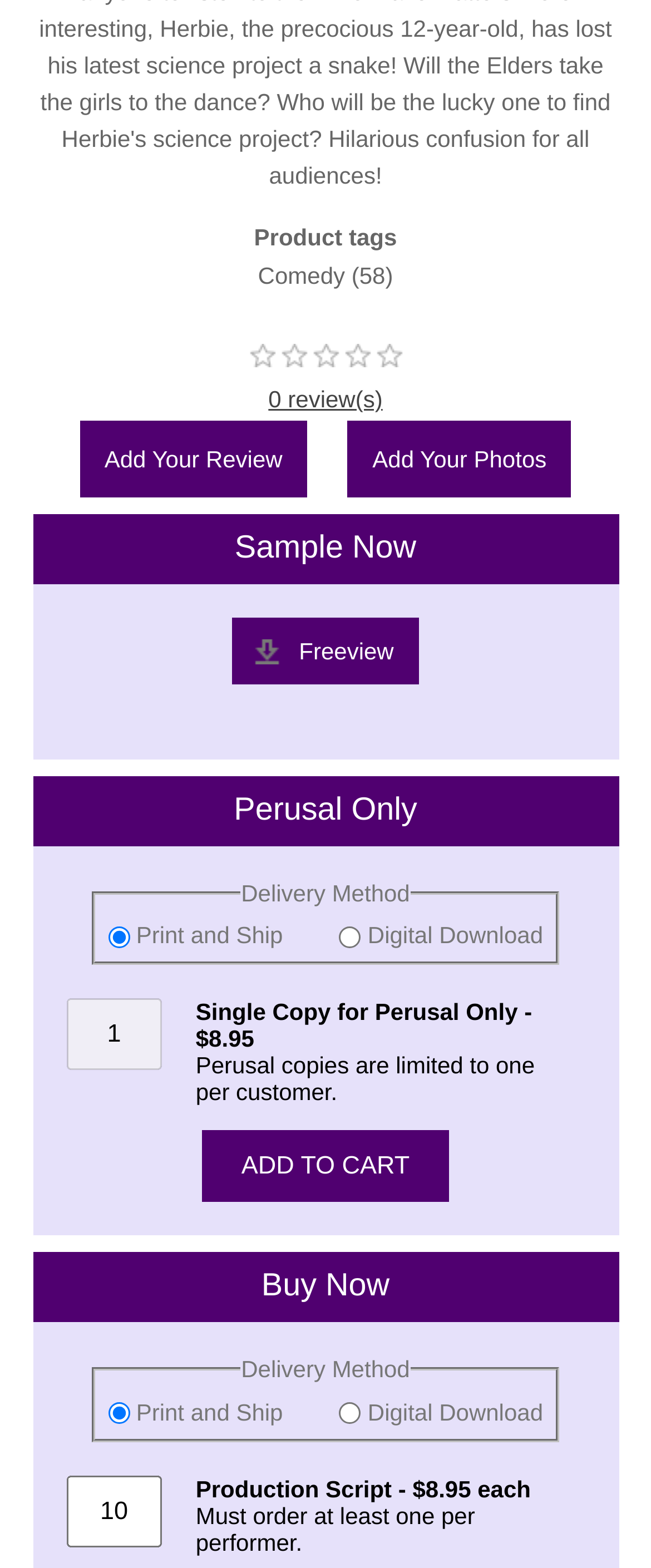Answer the question below with a single word or a brief phrase: 
What is the price of a single copy for perusal only?

$8.95